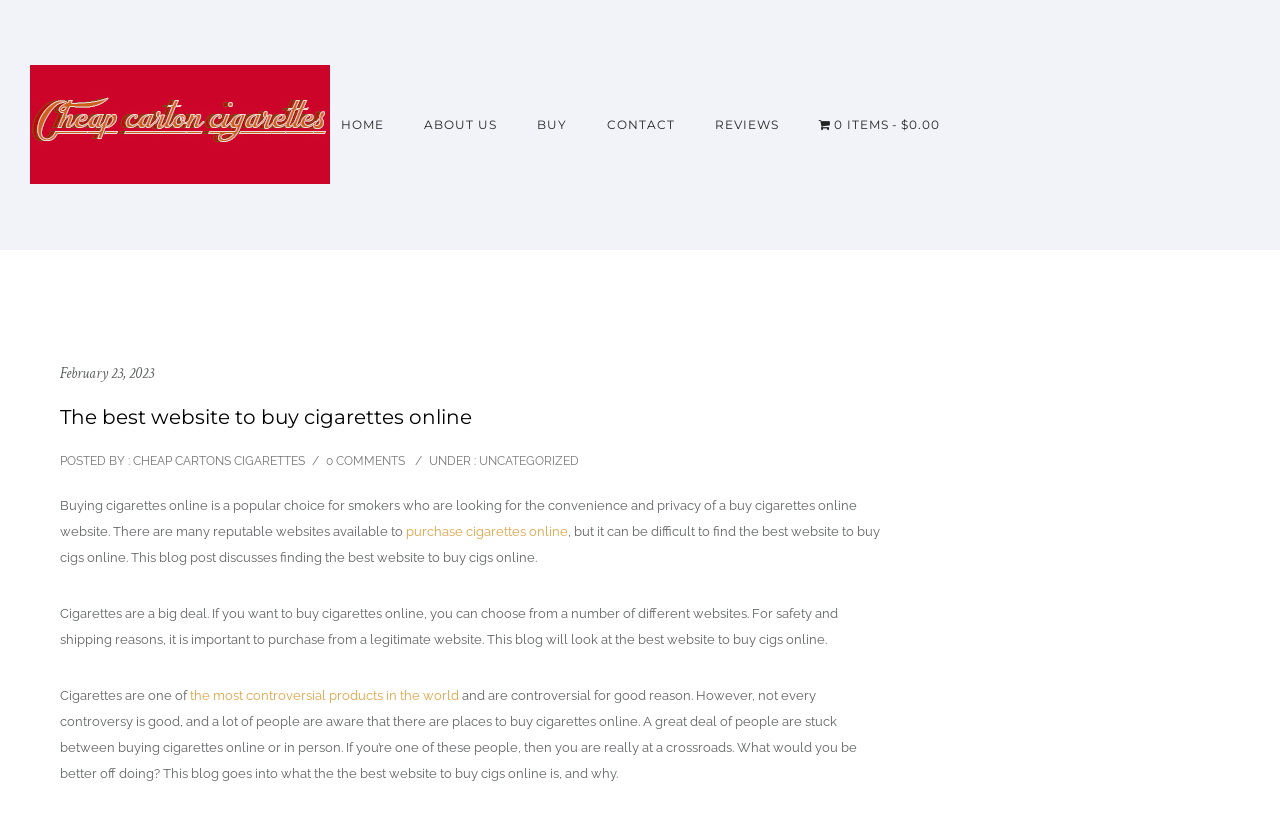Using the provided element description: "下载 5.4 版本", identify the bounding box coordinates. The coordinates should be four floats between 0 and 1 in the order [left, top, right, bottom].

None